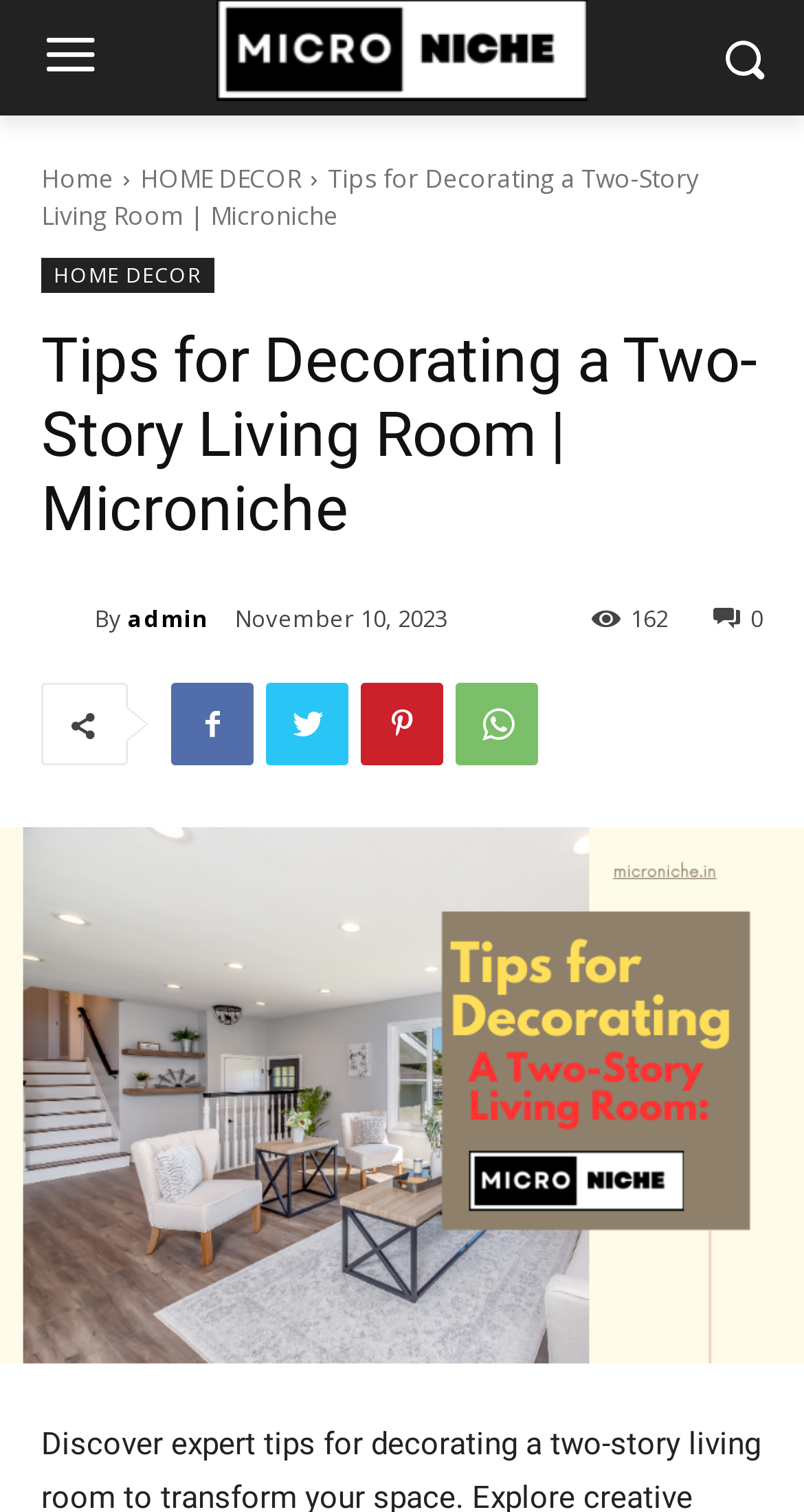Given the element description HOME DECOR, identify the bounding box coordinates for the UI element on the webpage screenshot. The format should be (top-left x, top-left y, bottom-right x, bottom-right y), with values between 0 and 1.

[0.051, 0.171, 0.267, 0.194]